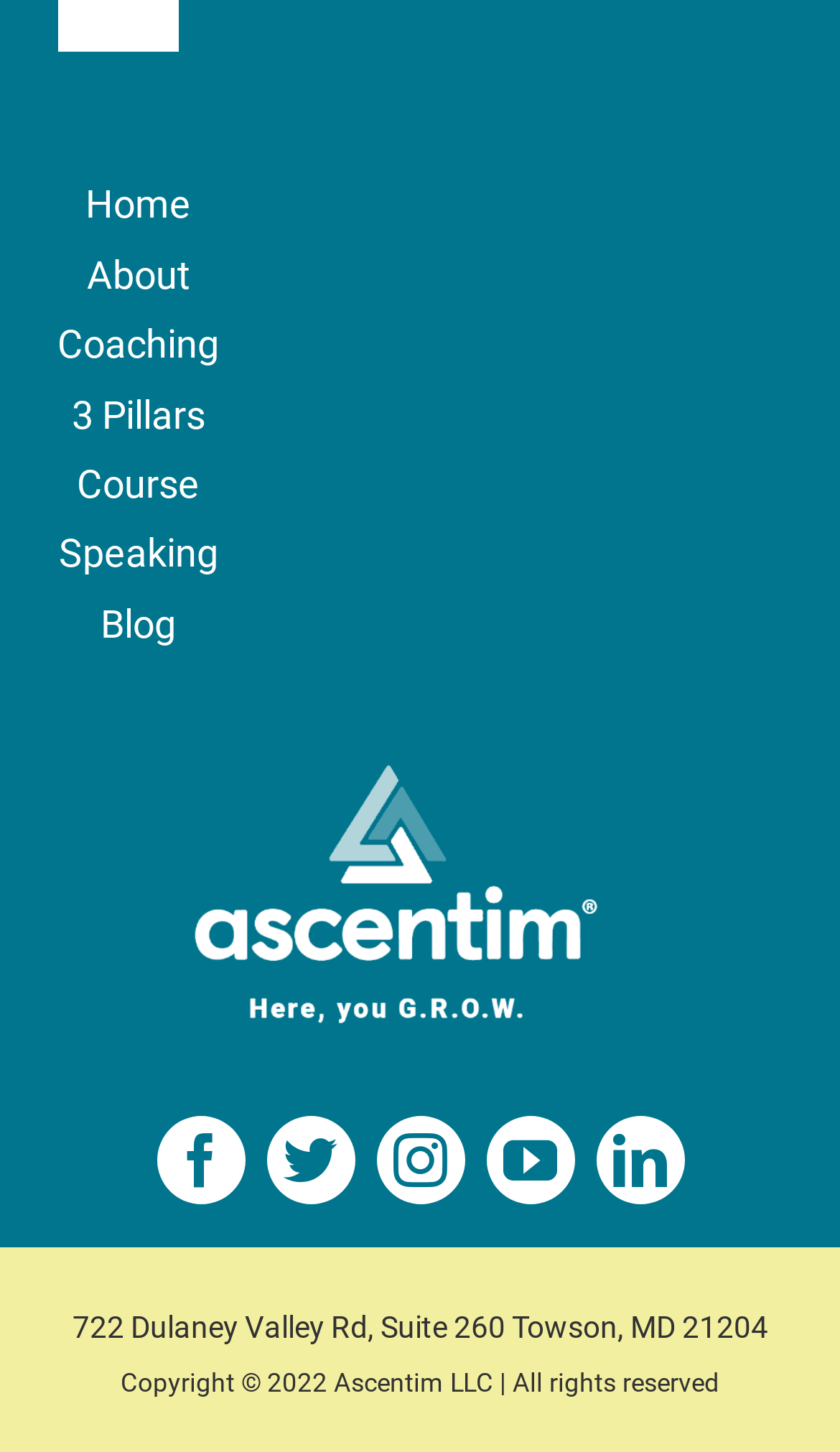Locate the bounding box coordinates of the clickable region necessary to complete the following instruction: "View Ascentim on Facebook". Provide the coordinates in the format of four float numbers between 0 and 1, i.e., [left, top, right, bottom].

[0.186, 0.768, 0.291, 0.829]